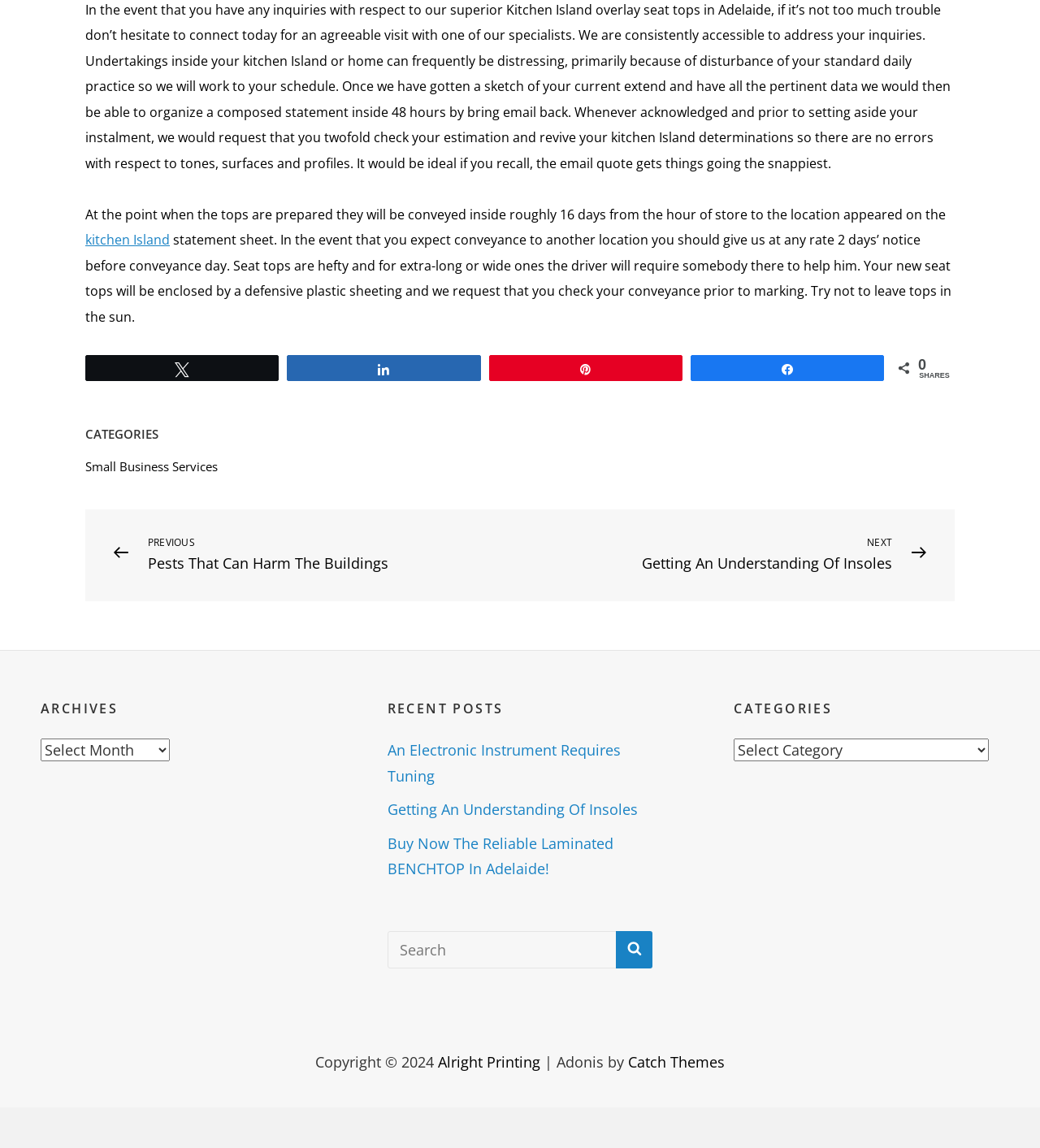From the webpage screenshot, identify the region described by Small Business Services. Provide the bounding box coordinates as (top-left x, top-left y, bottom-right x, bottom-right y), with each value being a floating point number between 0 and 1.

[0.082, 0.399, 0.209, 0.413]